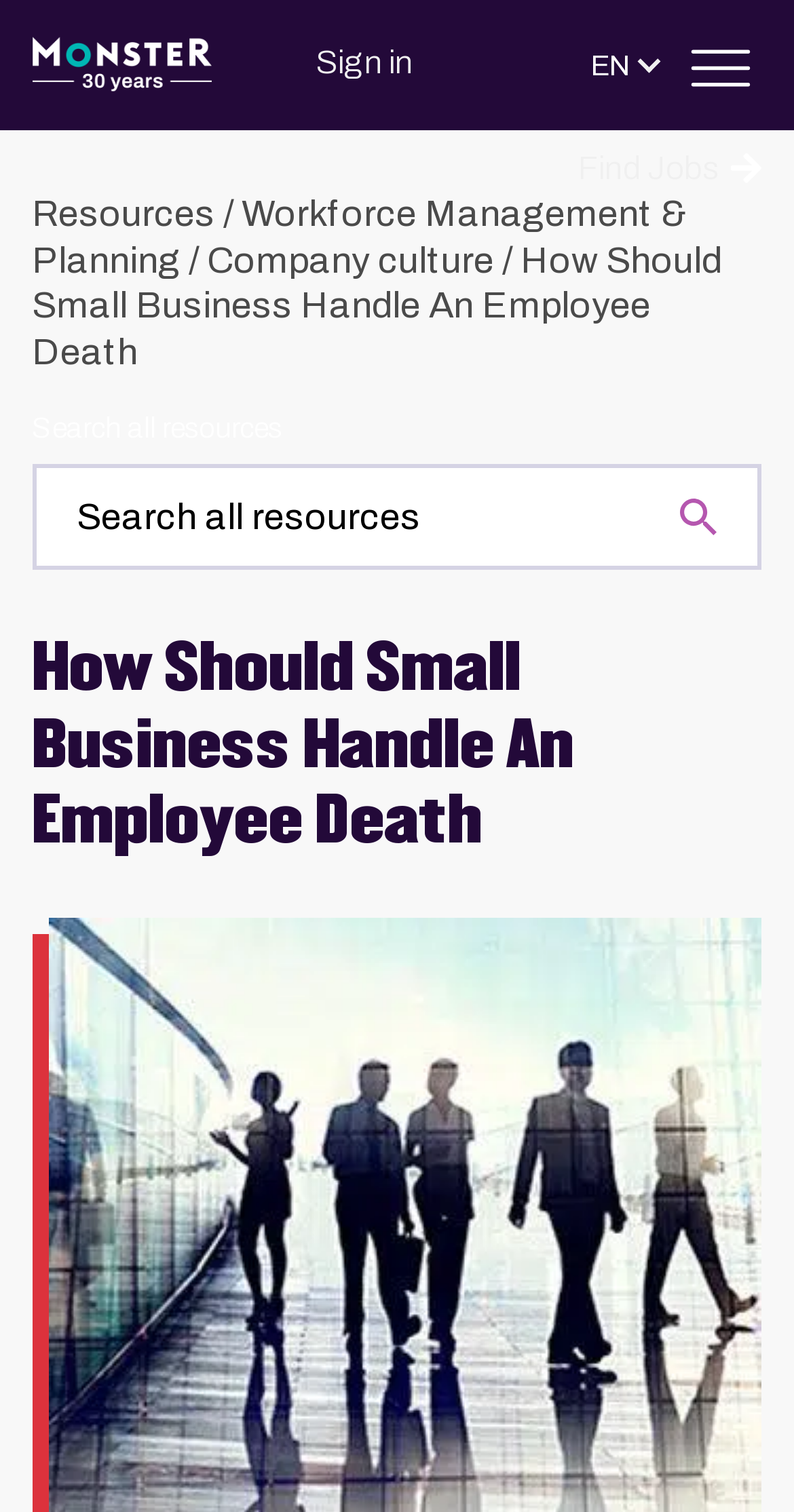Analyze the image and provide a detailed answer to the question: What is the logo of the website?

The logo of the website is identified by the image element with the bounding box coordinates [0.041, 0.022, 0.267, 0.064] and is described as 'Monster logo'.